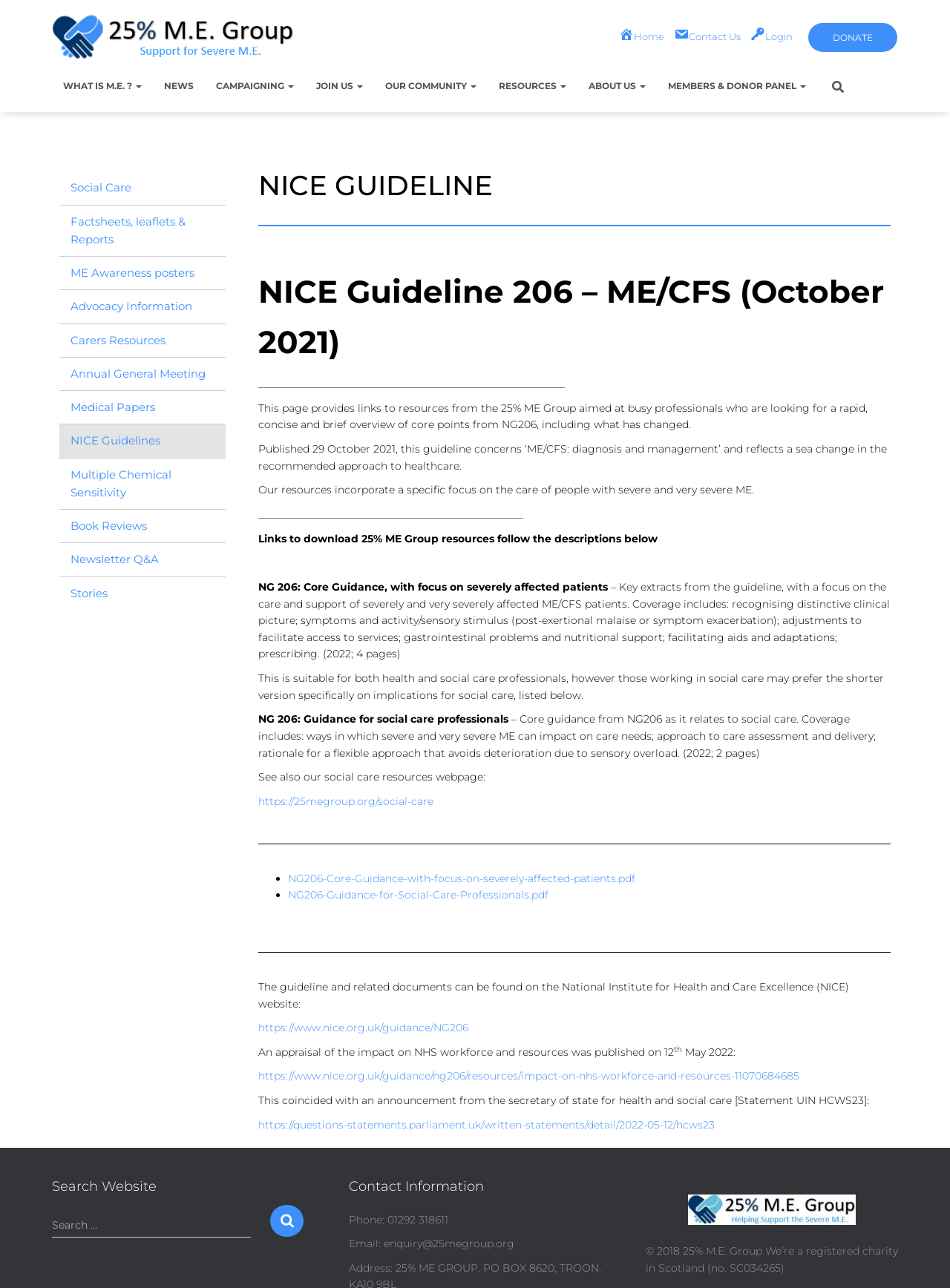Can you specify the bounding box coordinates for the region that should be clicked to fulfill this instruction: "Search for something".

[0.864, 0.053, 0.872, 0.083]